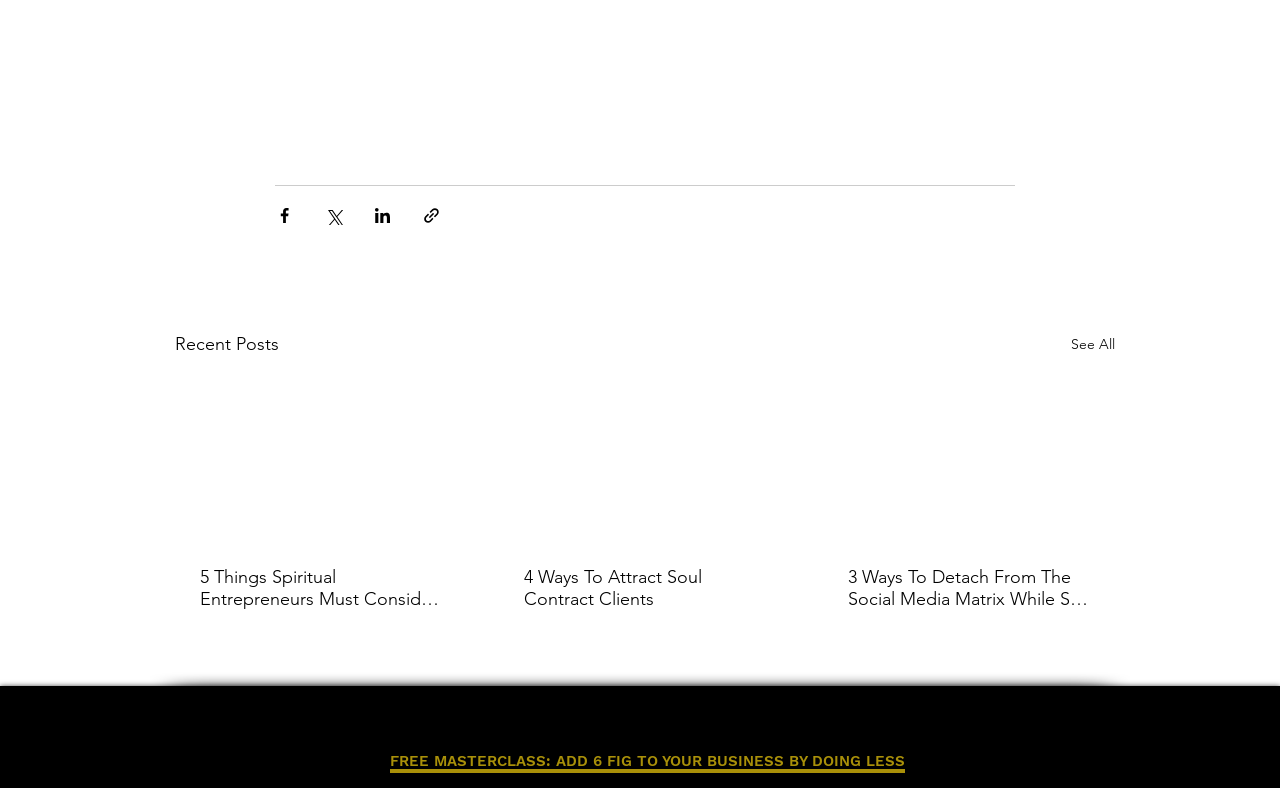Please identify the bounding box coordinates of the area that needs to be clicked to fulfill the following instruction: "See all recent posts."

[0.837, 0.418, 0.871, 0.455]